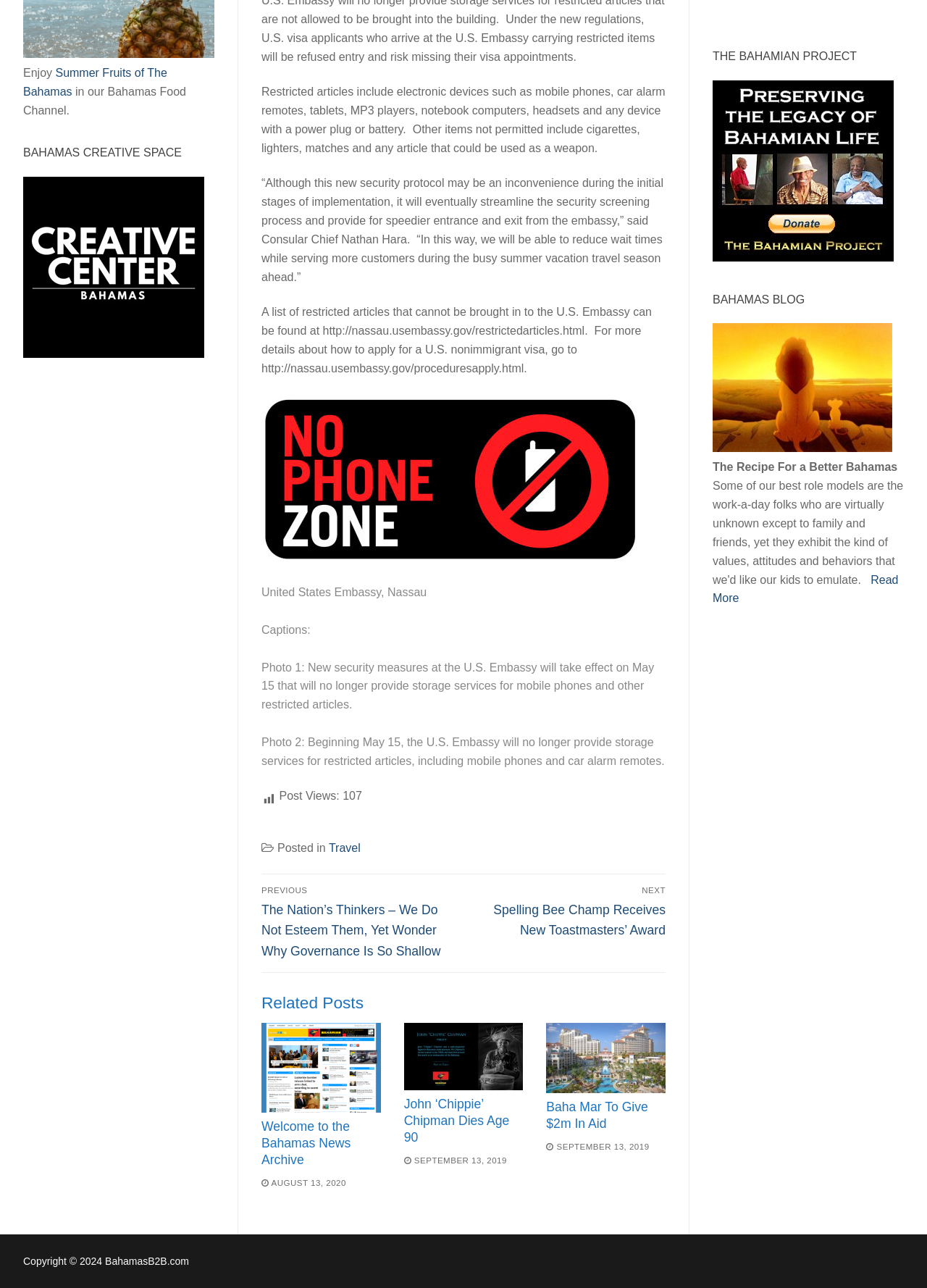Given the element description: "Read More", predict the bounding box coordinates of this UI element. The coordinates must be four float numbers between 0 and 1, given as [left, top, right, bottom].

[0.769, 0.445, 0.969, 0.469]